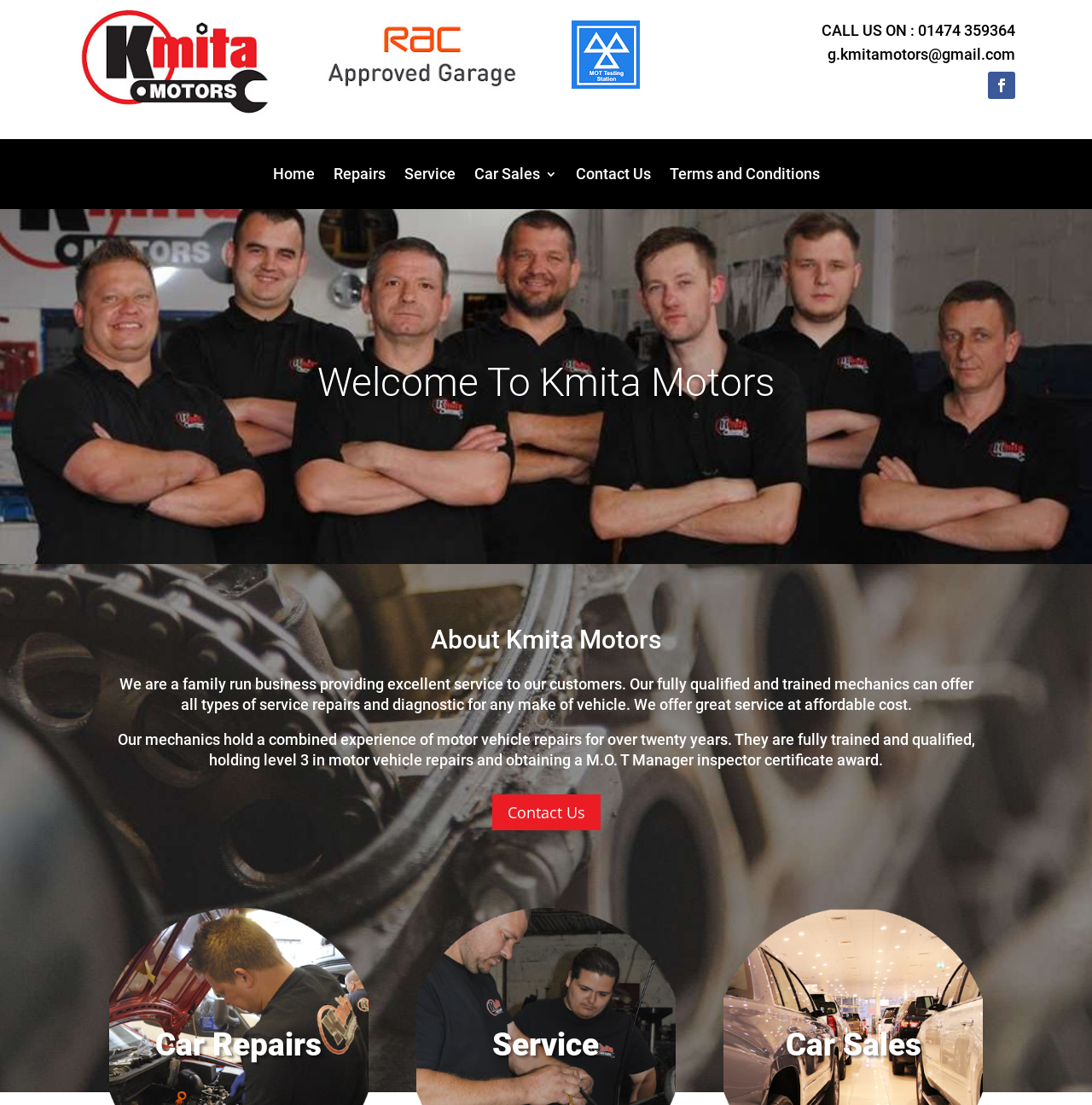Using the provided element description: "Service", determine the bounding box coordinates of the corresponding UI element in the screenshot.

[0.37, 0.152, 0.417, 0.169]